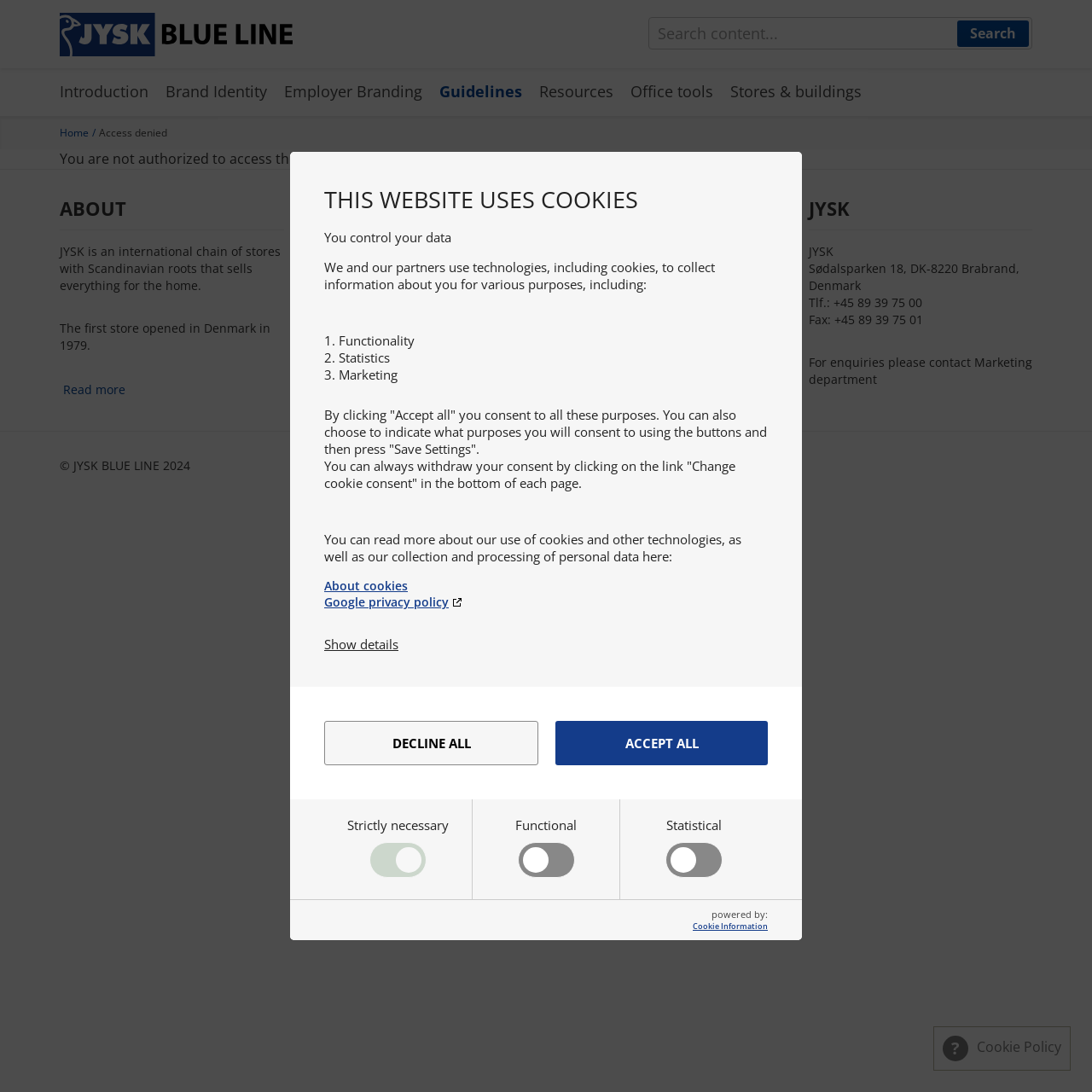Indicate the bounding box coordinates of the clickable region to achieve the following instruction: "Search for content."

[0.594, 0.016, 0.945, 0.045]